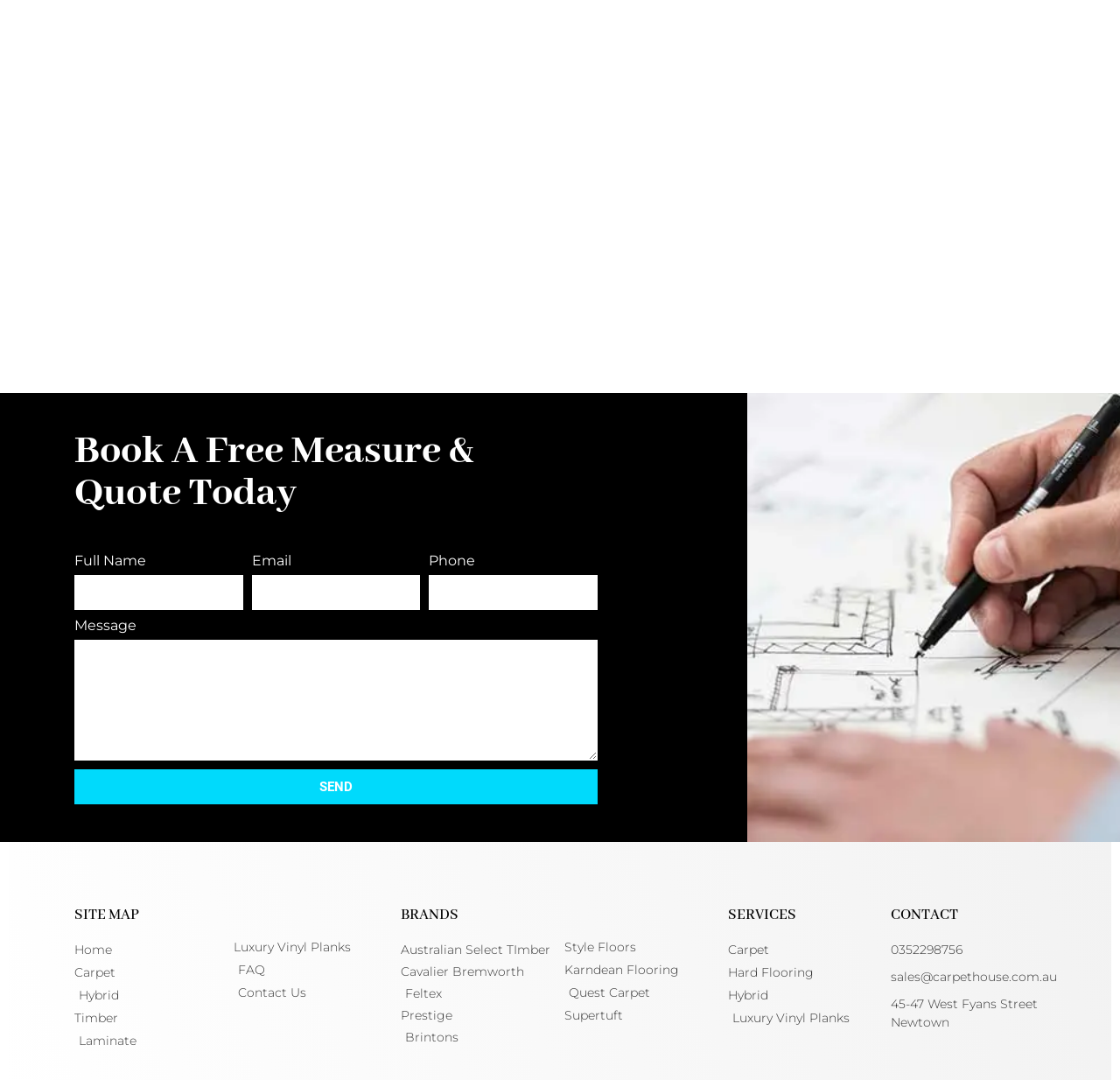Can you provide the bounding box coordinates for the element that should be clicked to implement the instruction: "Enter full name"?

[0.067, 0.533, 0.217, 0.565]